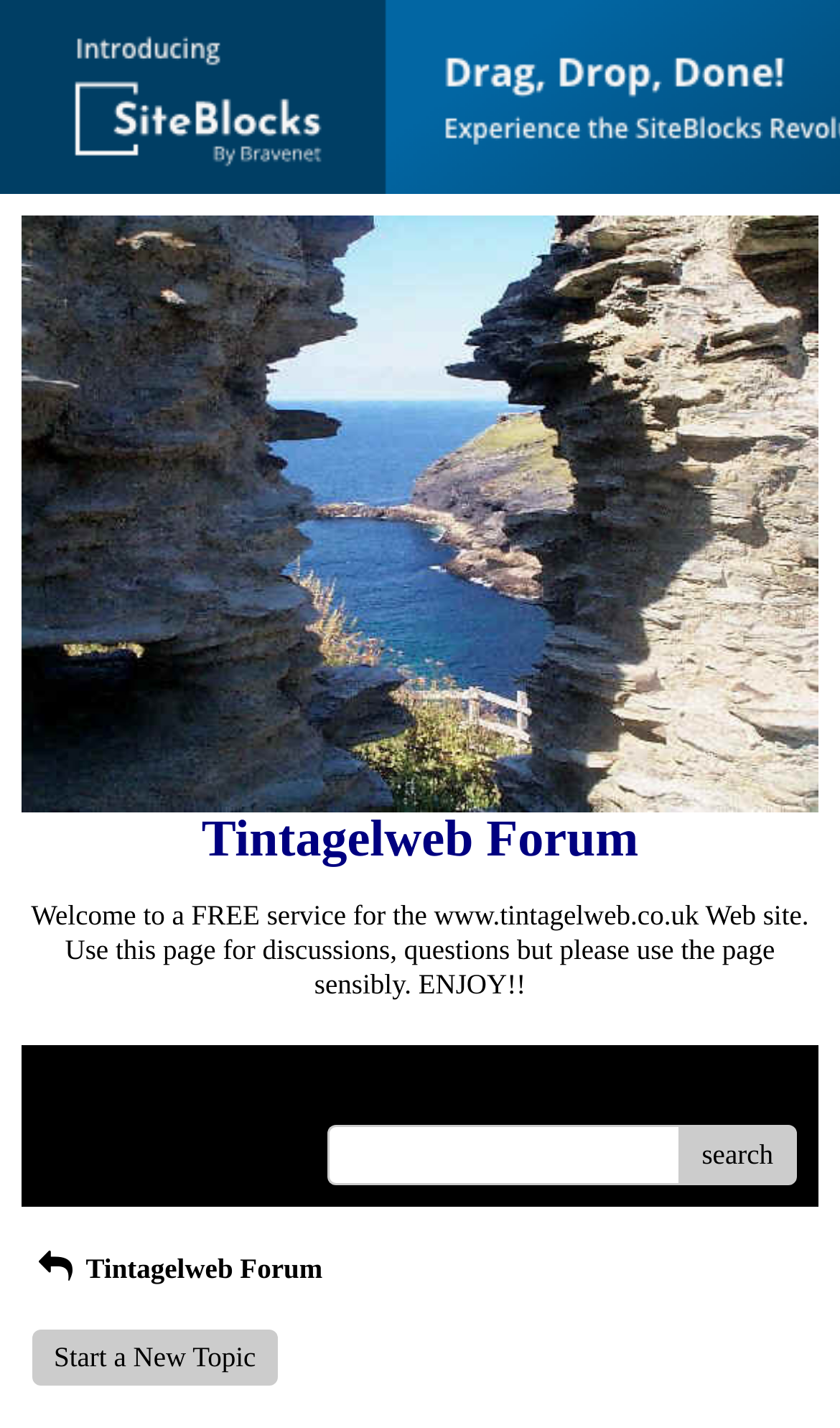Please provide the bounding box coordinate of the region that matches the element description: parent_node: search name="searchfor". Coordinates should be in the format (top-left x, top-left y, bottom-right x, bottom-right y) and all values should be between 0 and 1.

[0.39, 0.788, 0.923, 0.83]